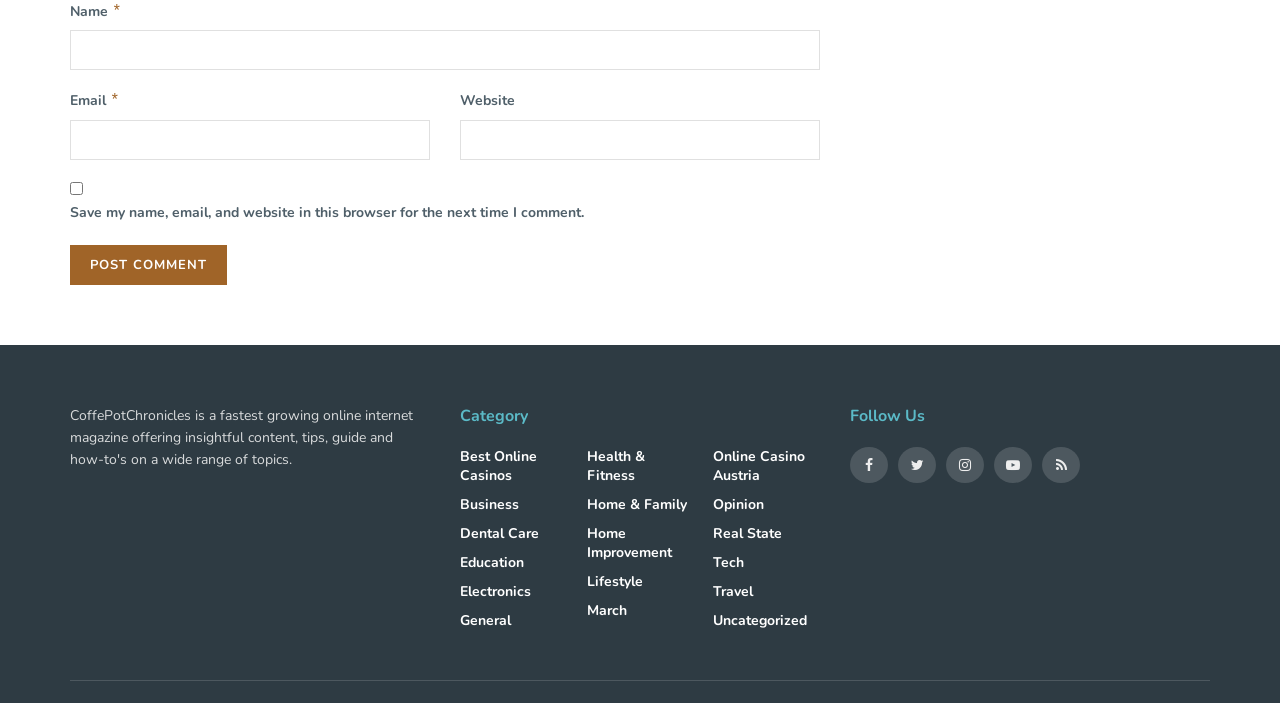What is the button below the comment textboxes?
Provide a comprehensive and detailed answer to the question.

The button is located below the 'Name', 'Email', and 'Website' textboxes, and its label is 'Post Comment'. This suggests that its purpose is to submit a comment after filling in the required information.